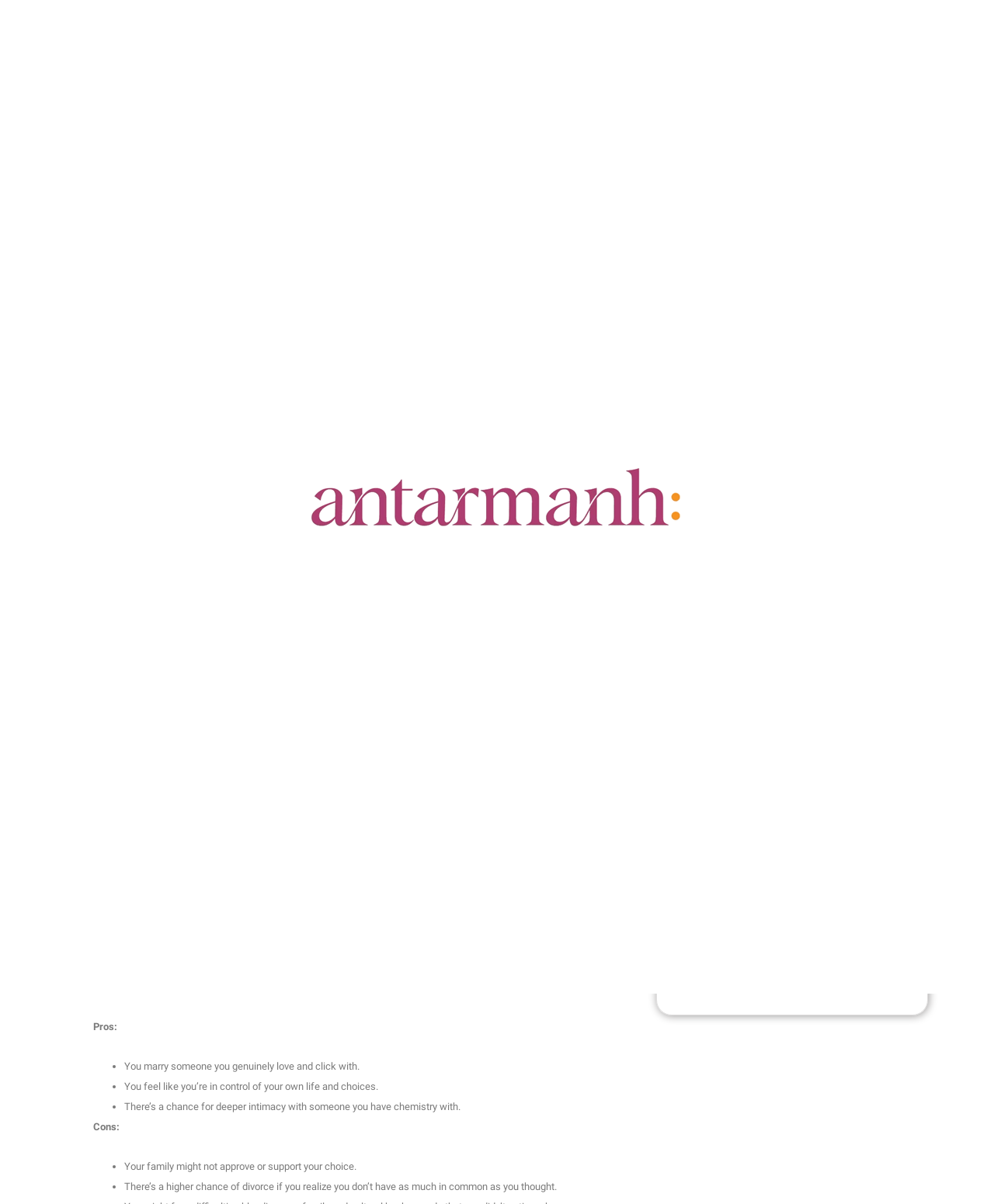Using the image as a reference, answer the following question in as much detail as possible:
What is a potential con of love marriages?

The text states that one of the cons of love marriages is that there is a higher chance of divorce if the couple realizes they don't have as much in common as they thought. This implies that the lack of common ground can lead to the breakdown of the marriage.